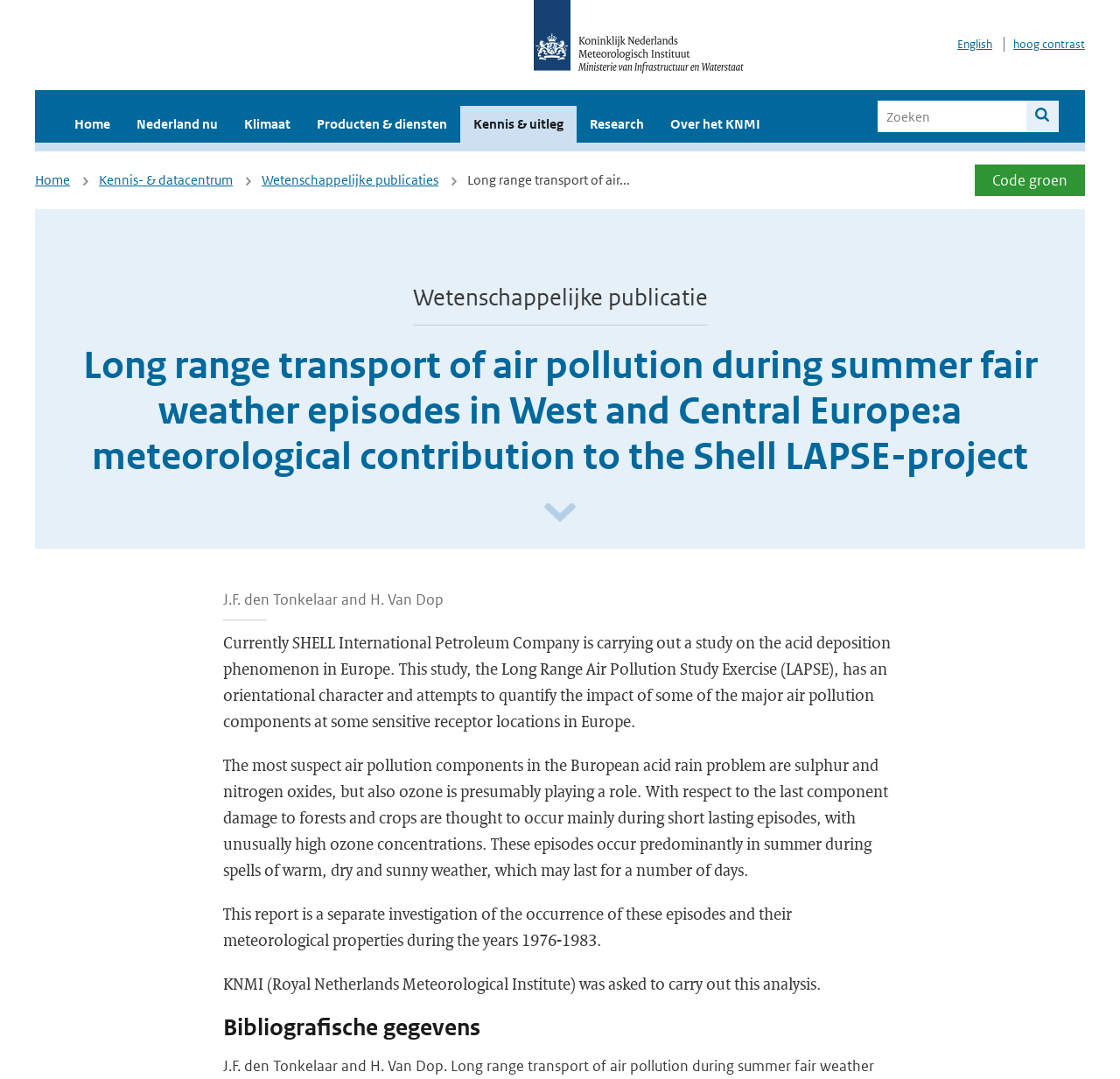Given the webpage screenshot, identify the bounding box of the UI element that matches this description: "Producten & diensten".

[0.271, 0.098, 0.411, 0.132]